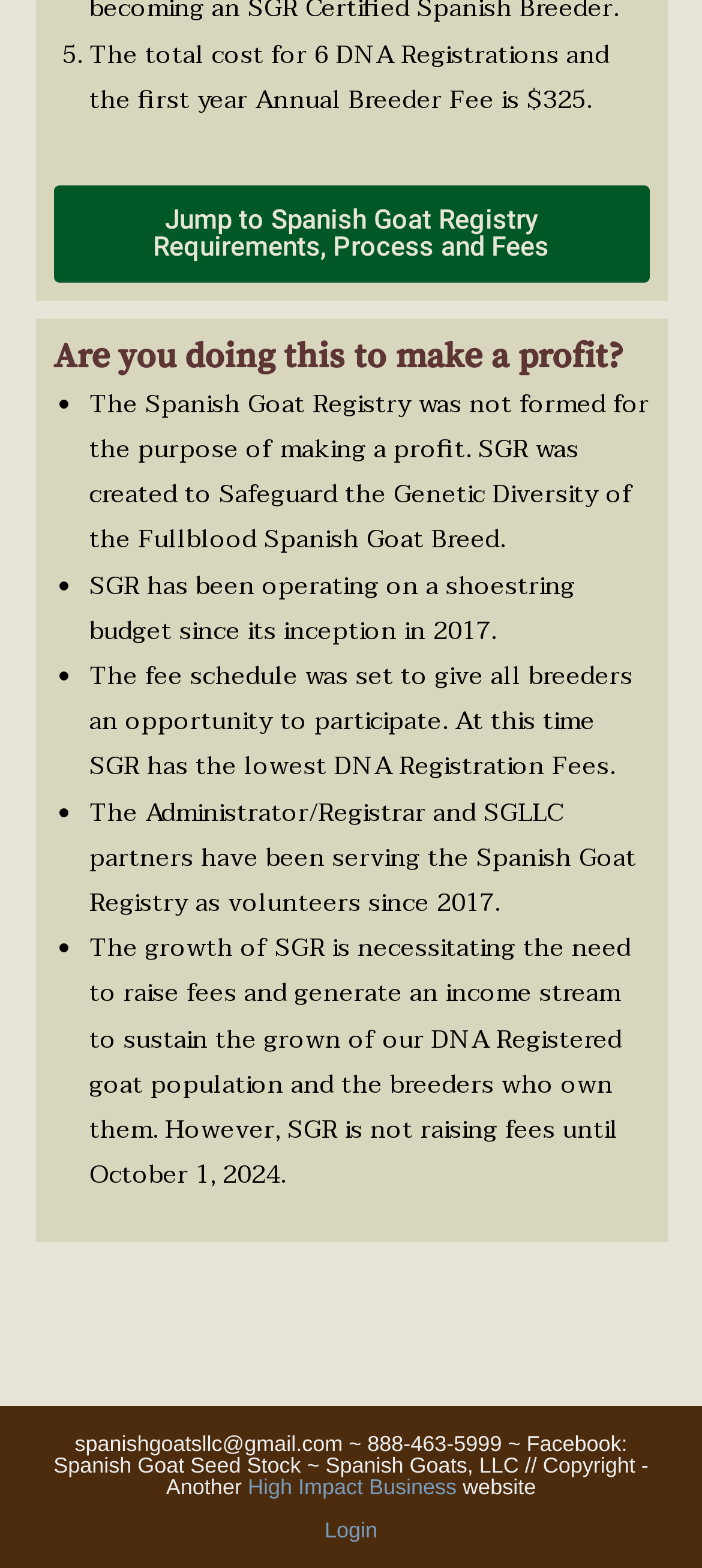What is the contact email of Spanish Goats, LLC?
Look at the image and respond with a one-word or short-phrase answer.

spanishgoatsllc@gmail.com